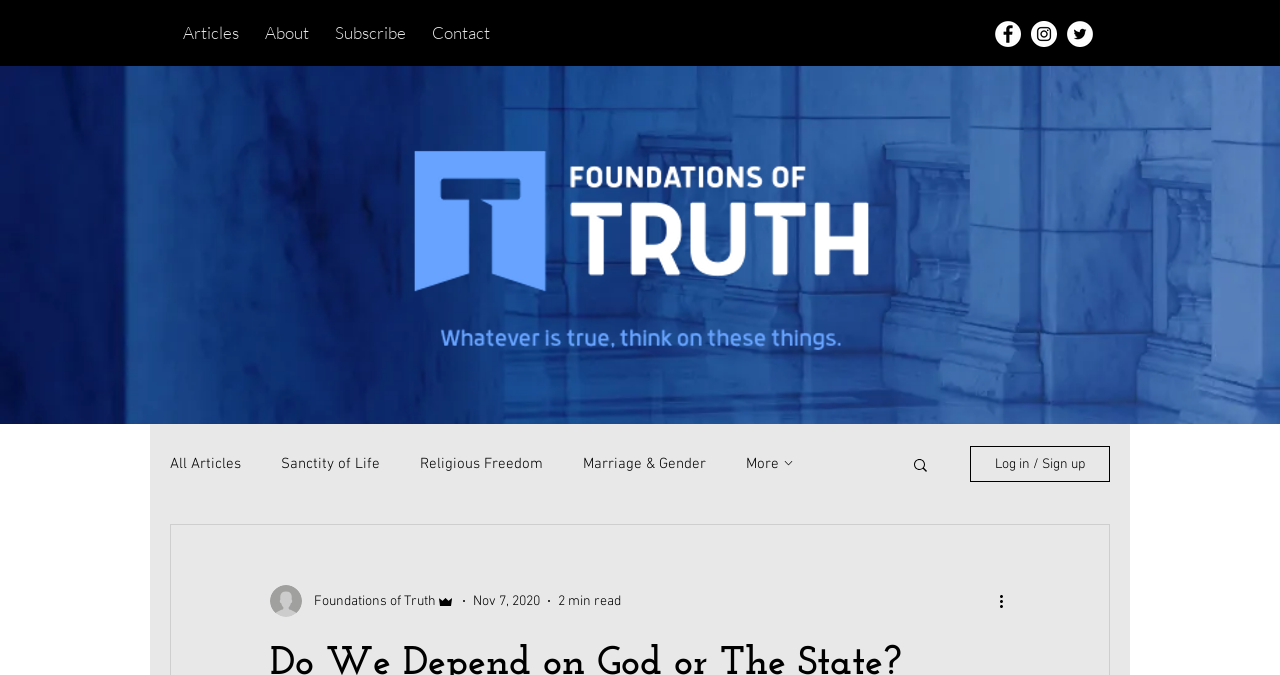Identify the coordinates of the bounding box for the element that must be clicked to accomplish the instruction: "Read the 'Sanctity of Life' article".

[0.22, 0.674, 0.297, 0.701]